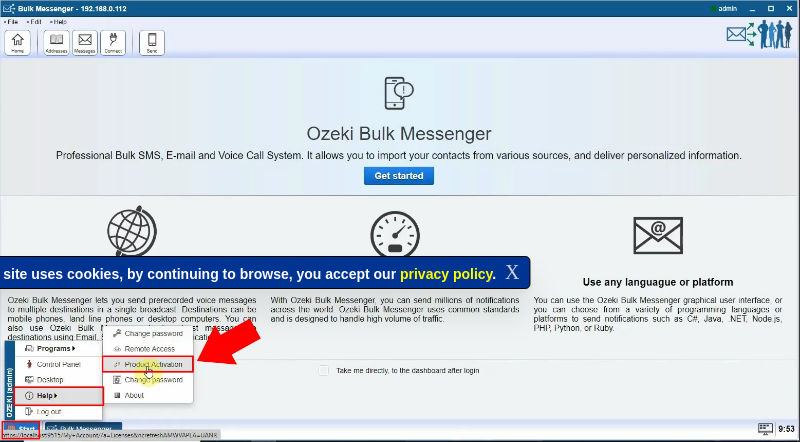Give a one-word or short phrase answer to this question: 
How many sections is the interface organized into?

Several